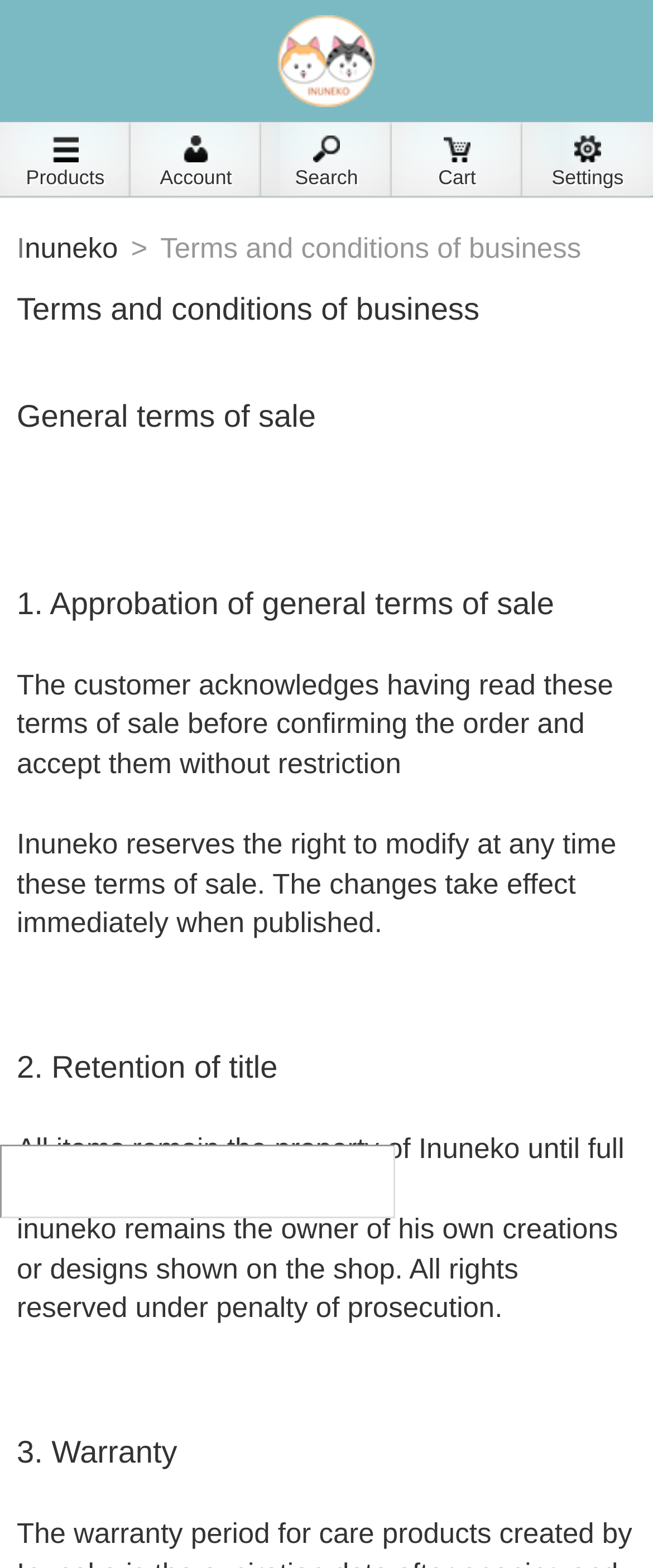What is the purpose of the textbox?
Please analyze the image and answer the question with as much detail as possible.

The textbox is located at the bottom of the webpage, but its purpose is not explicitly stated. It may be used for searching or providing feedback, but without more context, it is unclear.